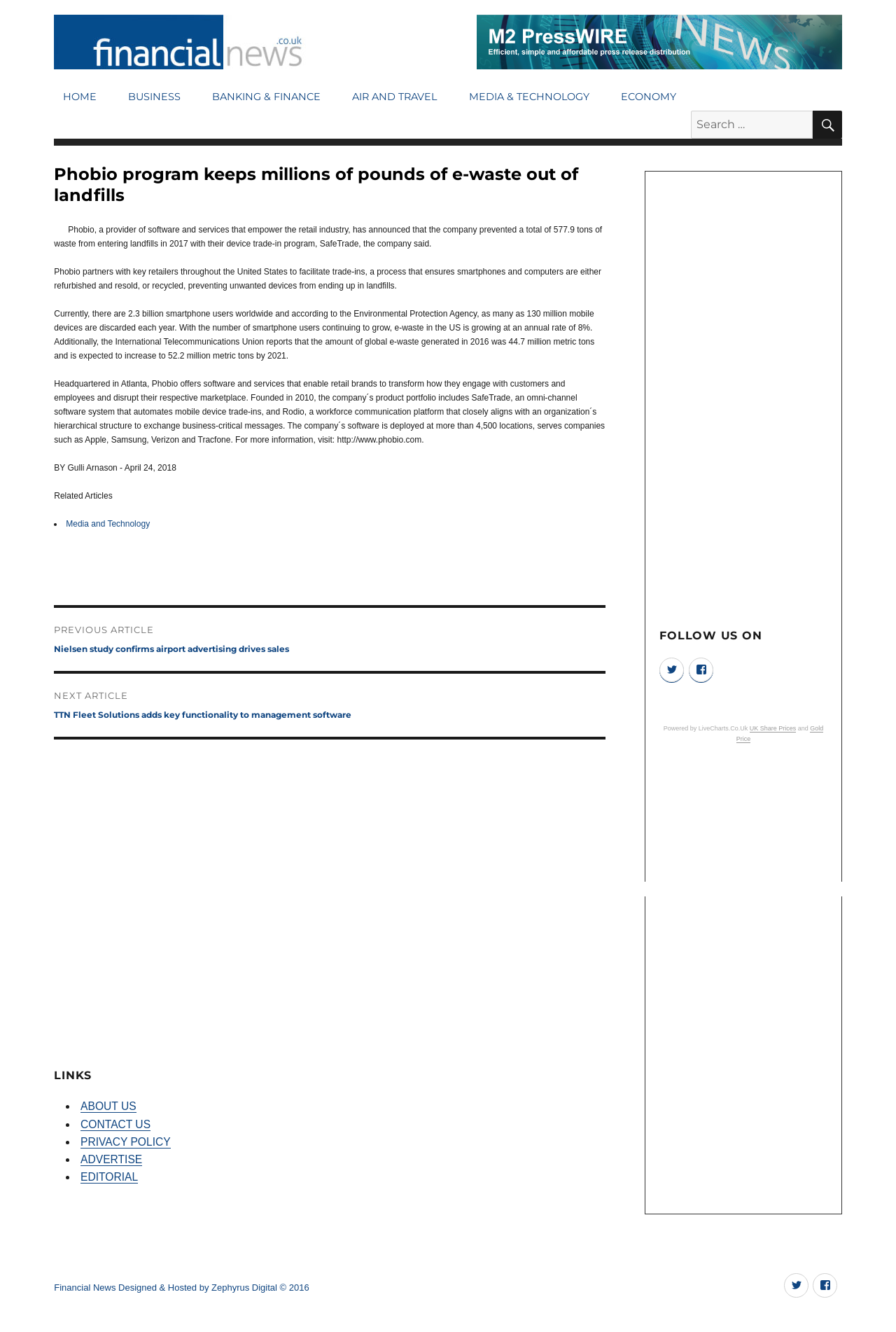Could you specify the bounding box coordinates for the clickable section to complete the following instruction: "Click on the link 'Amul to expand its wings to Sri Lanka'"?

None